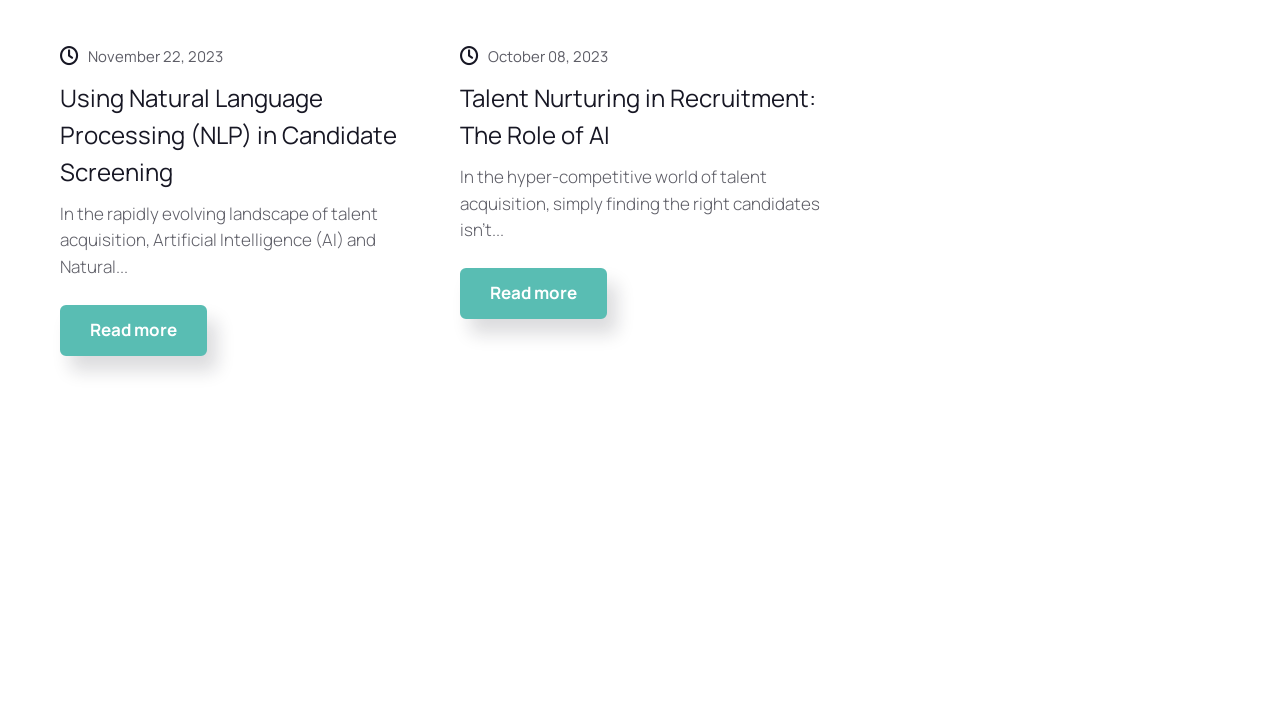How many social media links are at the bottom of the webpage?
Using the image as a reference, answer the question with a short word or phrase.

3